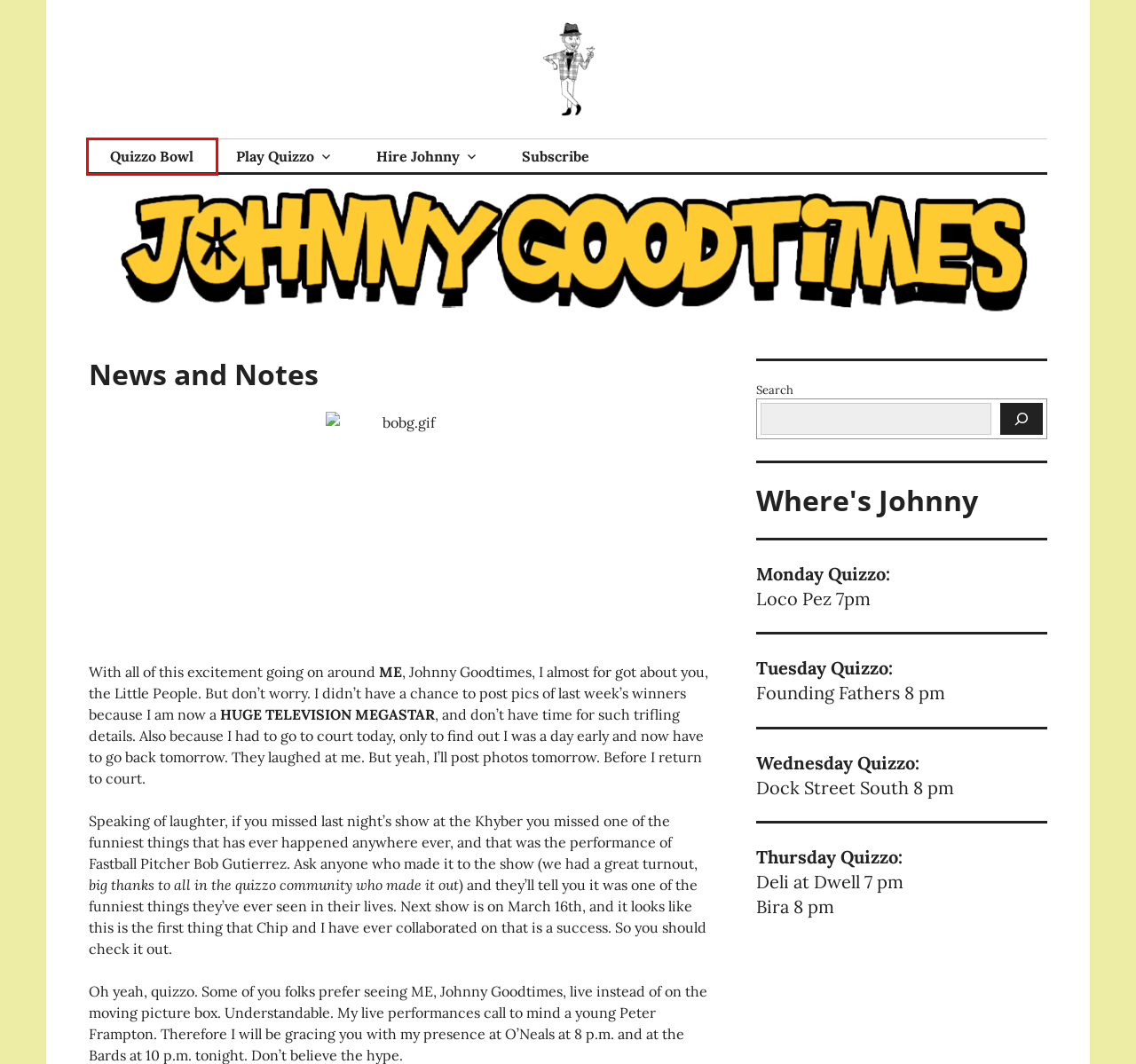You are provided with a screenshot of a webpage containing a red rectangle bounding box. Identify the webpage description that best matches the new webpage after the element in the bounding box is clicked. Here are the potential descriptions:
A. Quizzo Bowl – Johnny Goodtimes
B. Sign Up for the Johnny Goodtimes Newsletter – Johnny Goodtimes
C. Uncategorized – Johnny Goodtimes
D. Johnny Goodtimes – Quizzo, Trivia, Corporate Events by the number one host in Philadelphia
E. Hire Johnny – Johnny Goodtimes
F. What is Virtual Quizzo? – Johnny Goodtimes
G. Pics of last week’s winners – Johnny Goodtimes
H. Play Quizzo – Johnny Goodtimes

A